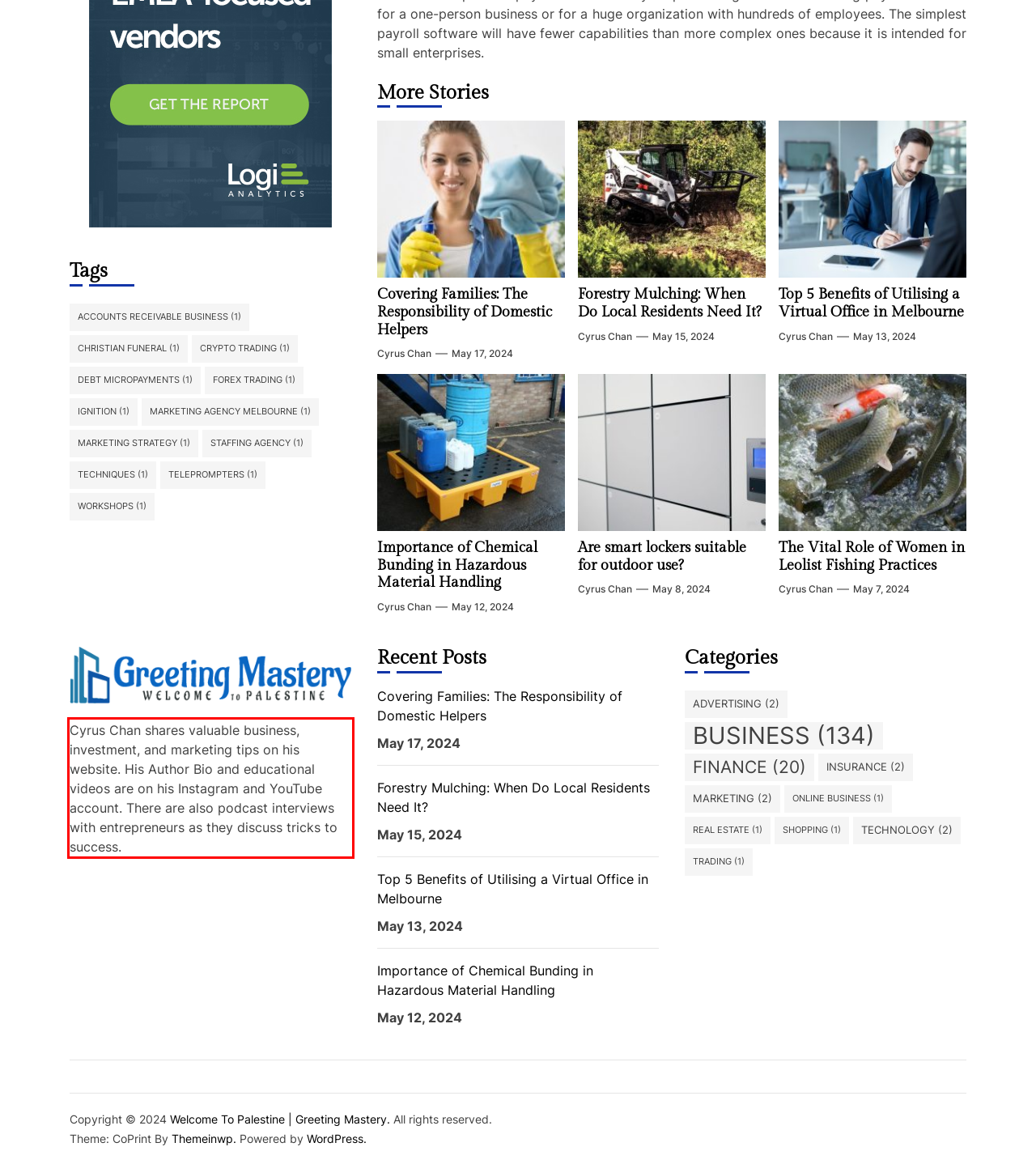Given a webpage screenshot, locate the red bounding box and extract the text content found inside it.

Cyrus Chan shares valuable business, investment, and marketing tips on his website. His Author Bio and educational videos are on his Instagram and YouTube account. There are also podcast interviews with entrepreneurs as they discuss tricks to success.